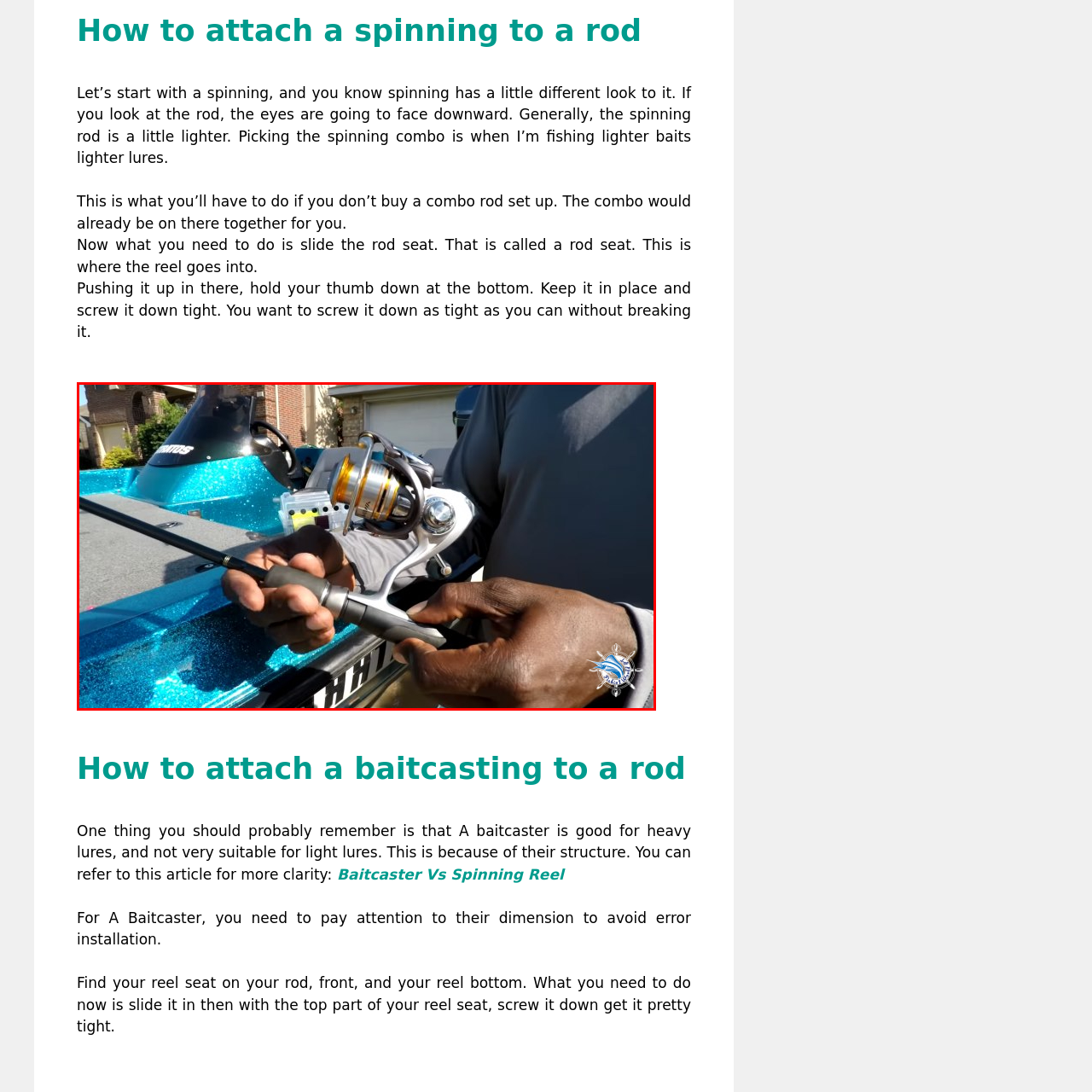Look at the photo within the red outline and describe it thoroughly.

In this image, a person is demonstrating the process of attaching a spinning reel to a fishing rod. The individual is holding the rod in one hand, while showcasing the rod seat with the other hand. The background reveals a fishing boat with a sparkling blue surface, equipped with fishing gear. The spinning reel, prominently displayed, features a golden spool, indicating readiness for a fishing adventure. This visual step is part of a guide on how to properly set up a spinning combo, emphasizing the unique design of spinning rods and the importance of securing the reel tightly to ensure effective fishing performance.